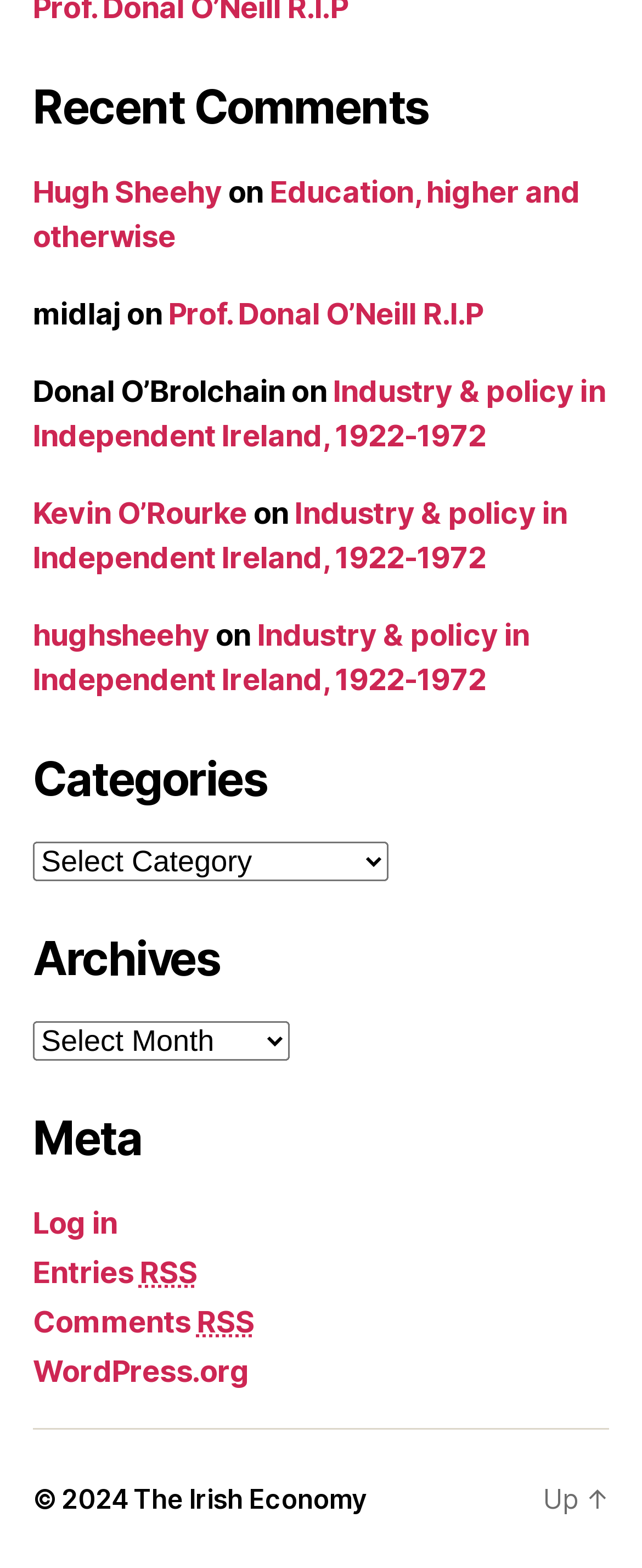Locate the UI element described by Prof. Donal O’Neill R.I.P and provide its bounding box coordinates. Use the format (top-left x, top-left y, bottom-right x, bottom-right y) with all values as floating point numbers between 0 and 1.

[0.262, 0.189, 0.753, 0.211]